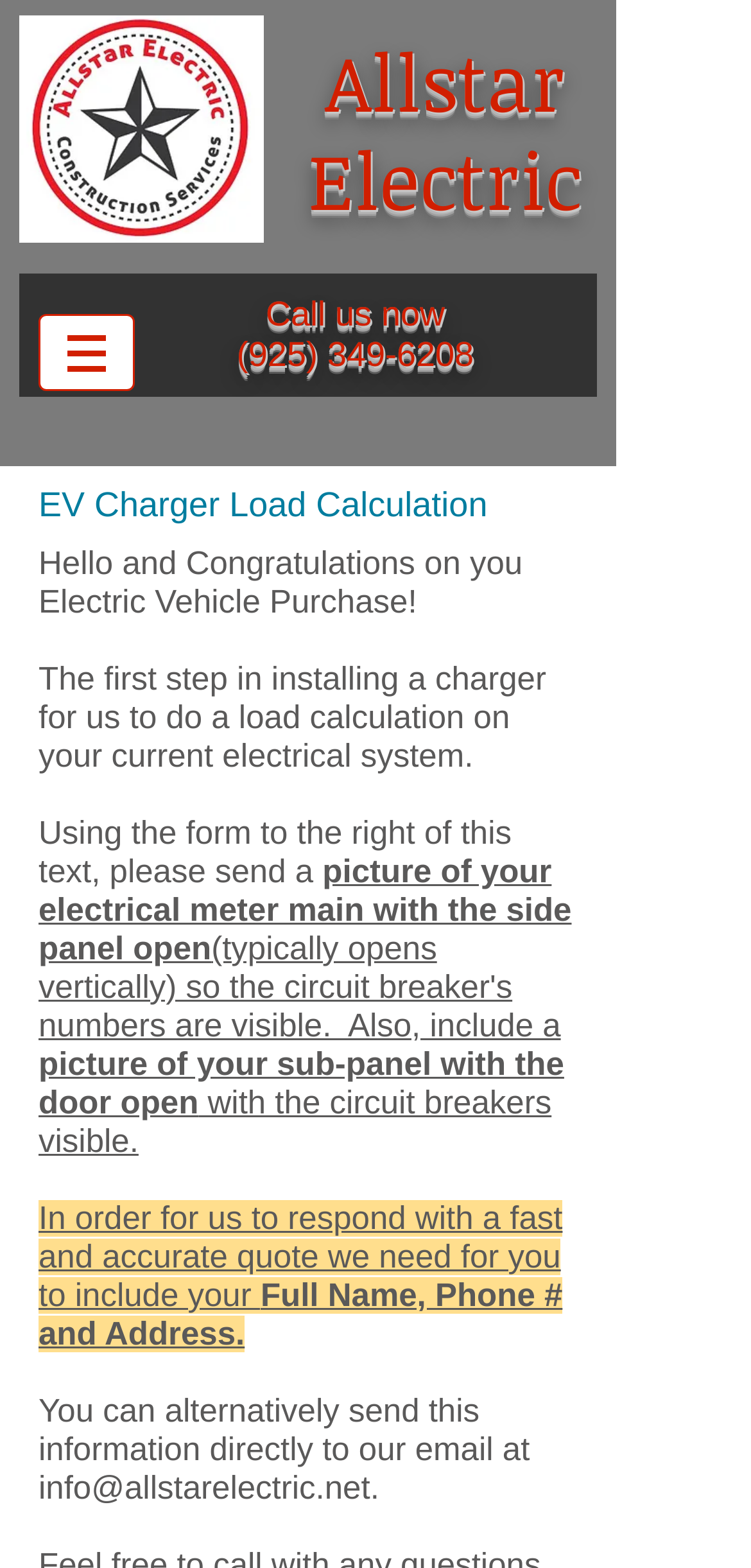Given the description "info@allstarelectric.net", determine the bounding box of the corresponding UI element.

[0.051, 0.937, 0.493, 0.961]